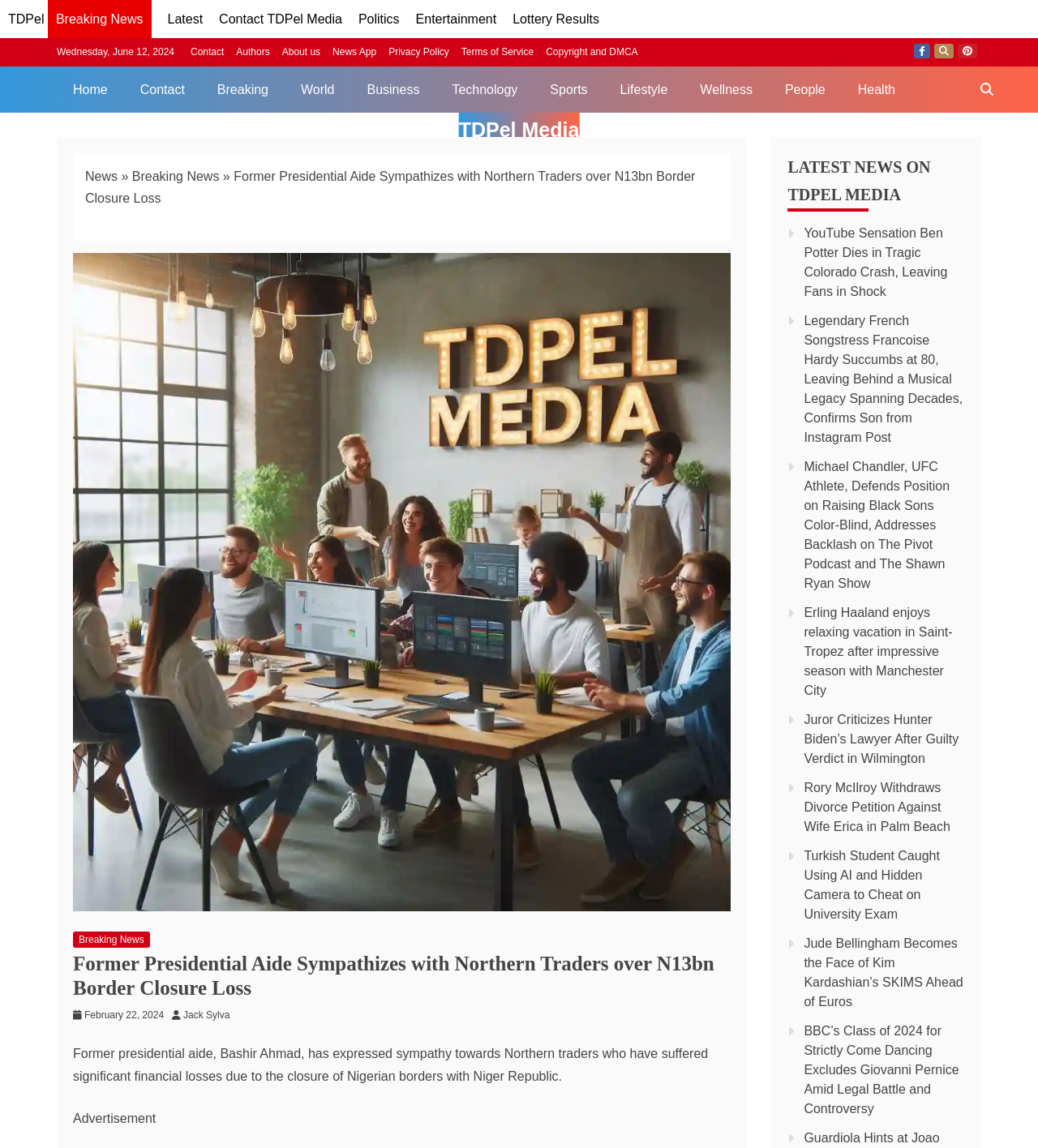Locate the bounding box coordinates of the element I should click to achieve the following instruction: "Click on the 'Politics' link".

[0.345, 0.011, 0.385, 0.023]